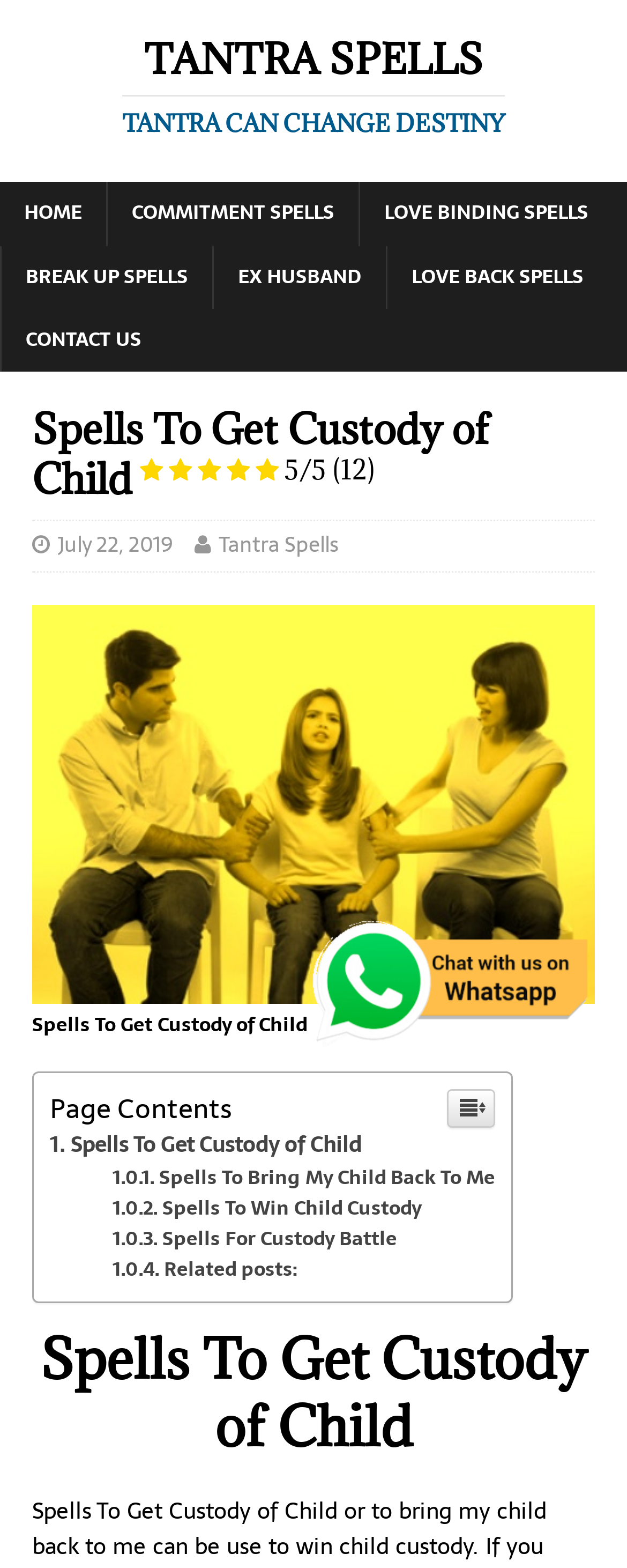Provide a one-word or short-phrase answer to the question:
How many subheadings are there under 'Page Contents'?

4